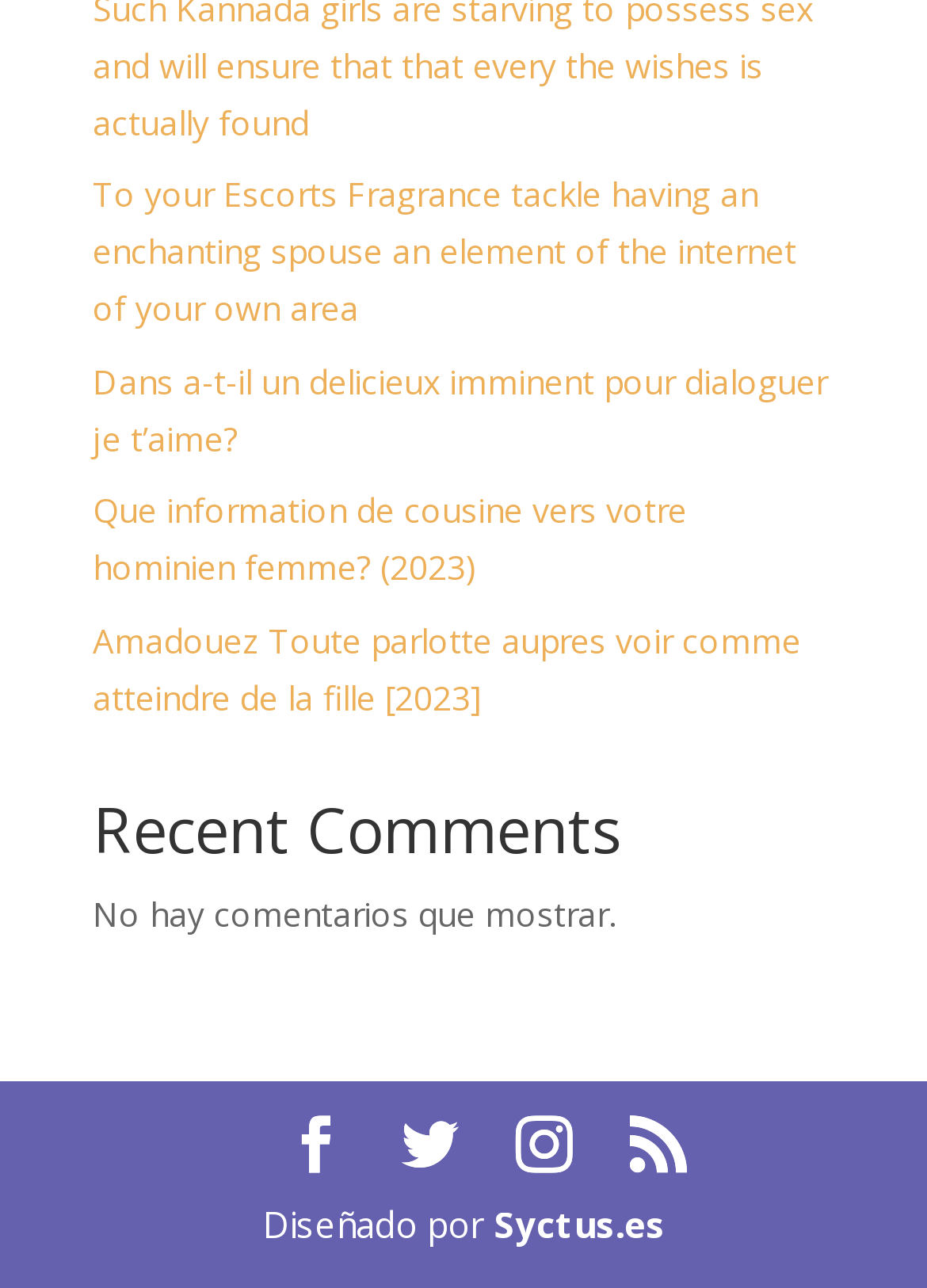Find the bounding box coordinates of the clickable area that will achieve the following instruction: "Click on the link to read about having an enchanting spouse".

[0.1, 0.134, 0.859, 0.257]